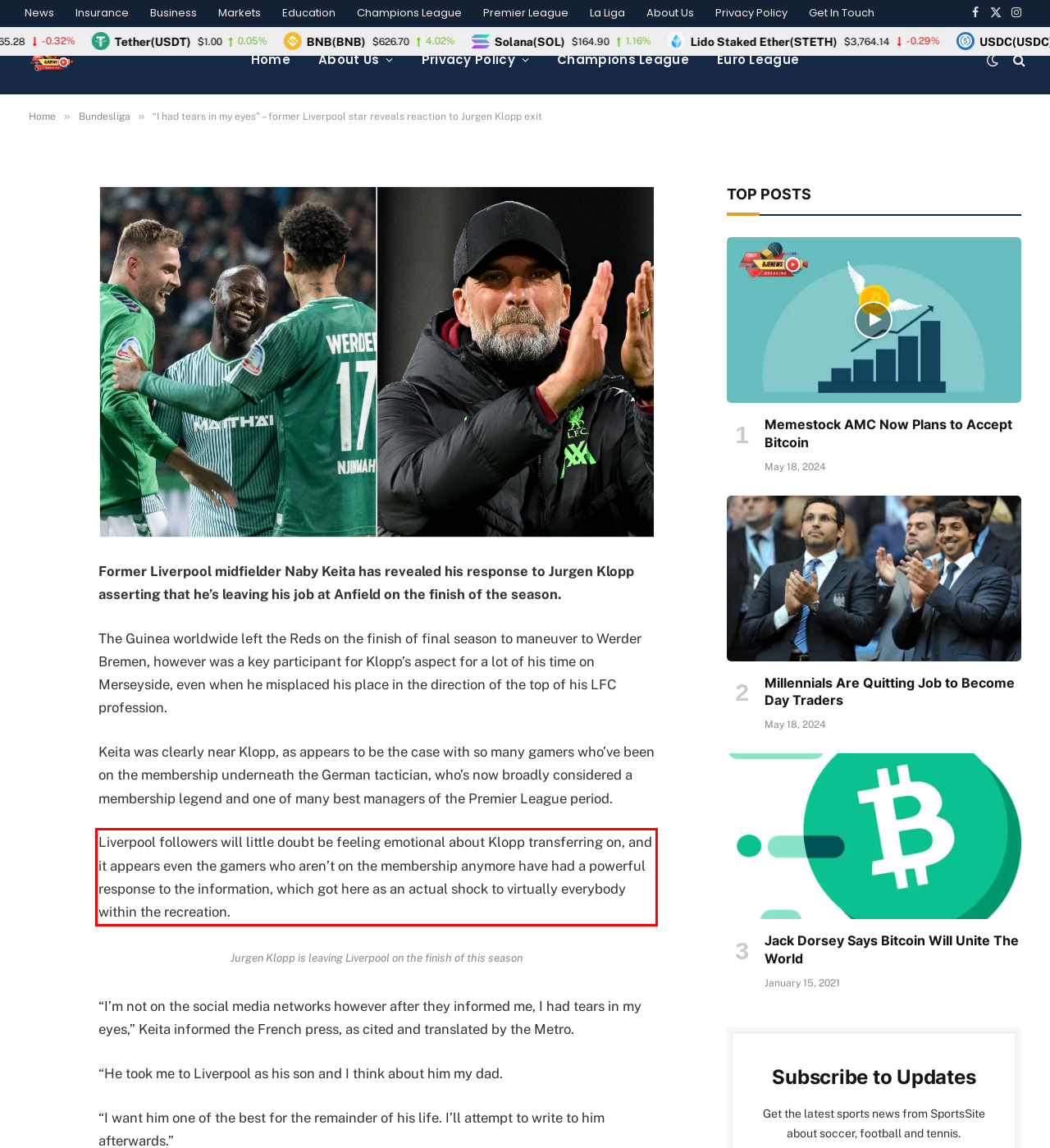Examine the webpage screenshot, find the red bounding box, and extract the text content within this marked area.

Liverpool followers will little doubt be feeling emotional about Klopp transferring on, and it appears even the gamers who aren’t on the membership anymore have had a powerful response to the information, which got here as an actual shock to virtually everybody within the recreation.